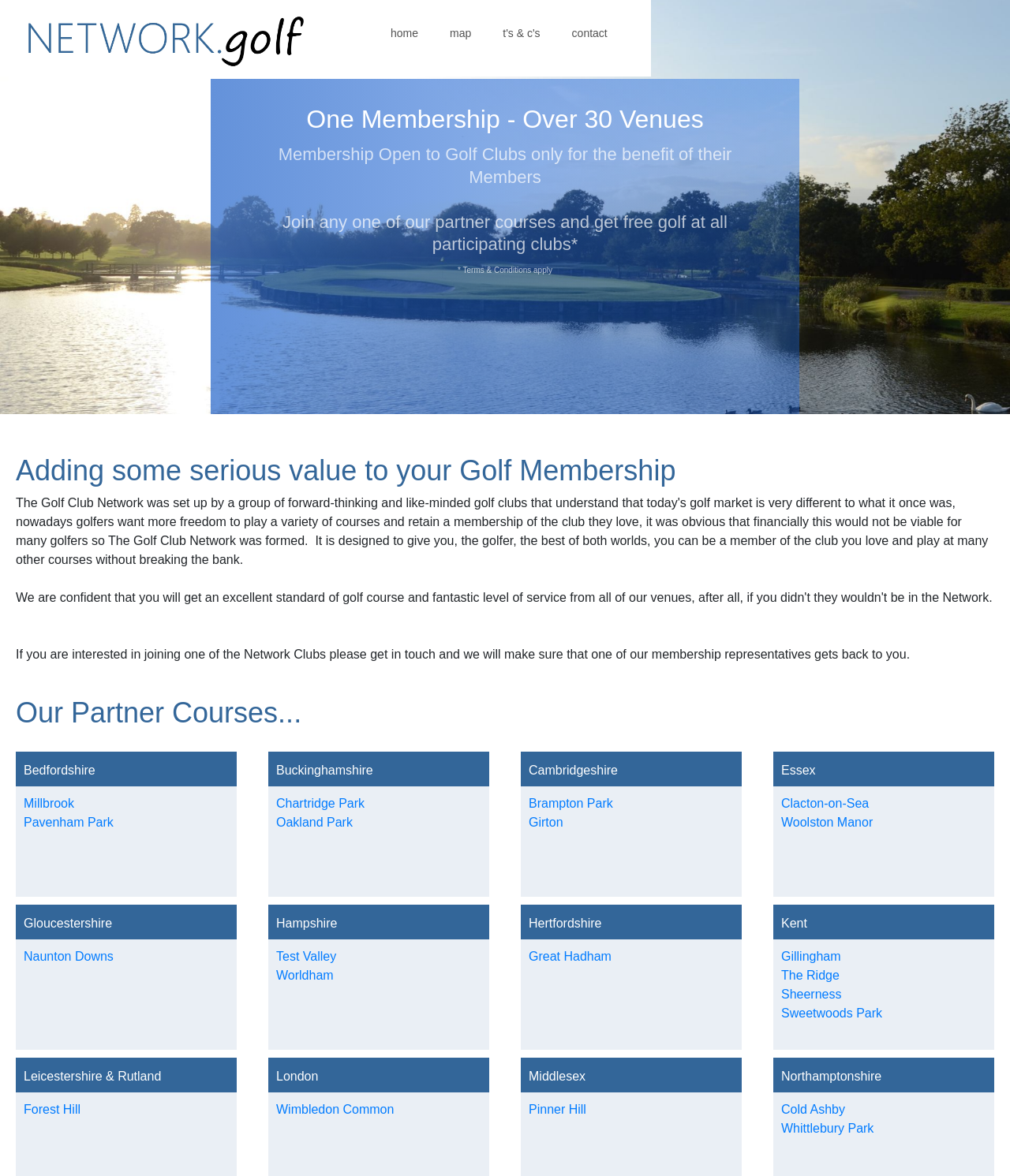What is the main benefit of joining NETWORK.golf? Based on the image, give a response in one word or a short phrase.

Free golf at all participating clubs